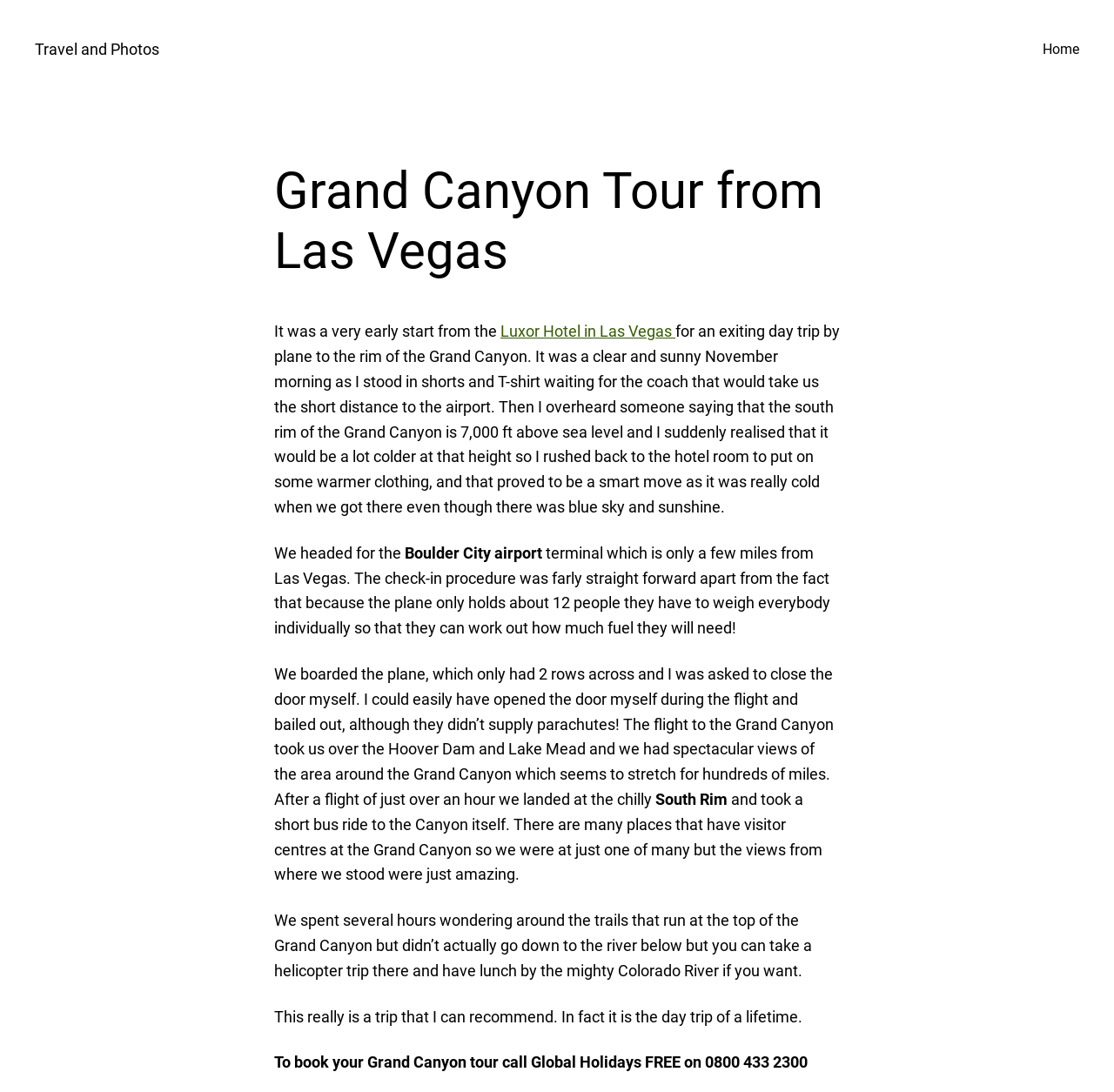Determine the main headline of the webpage and provide its text.

Grand Canyon Tour from Las Vegas